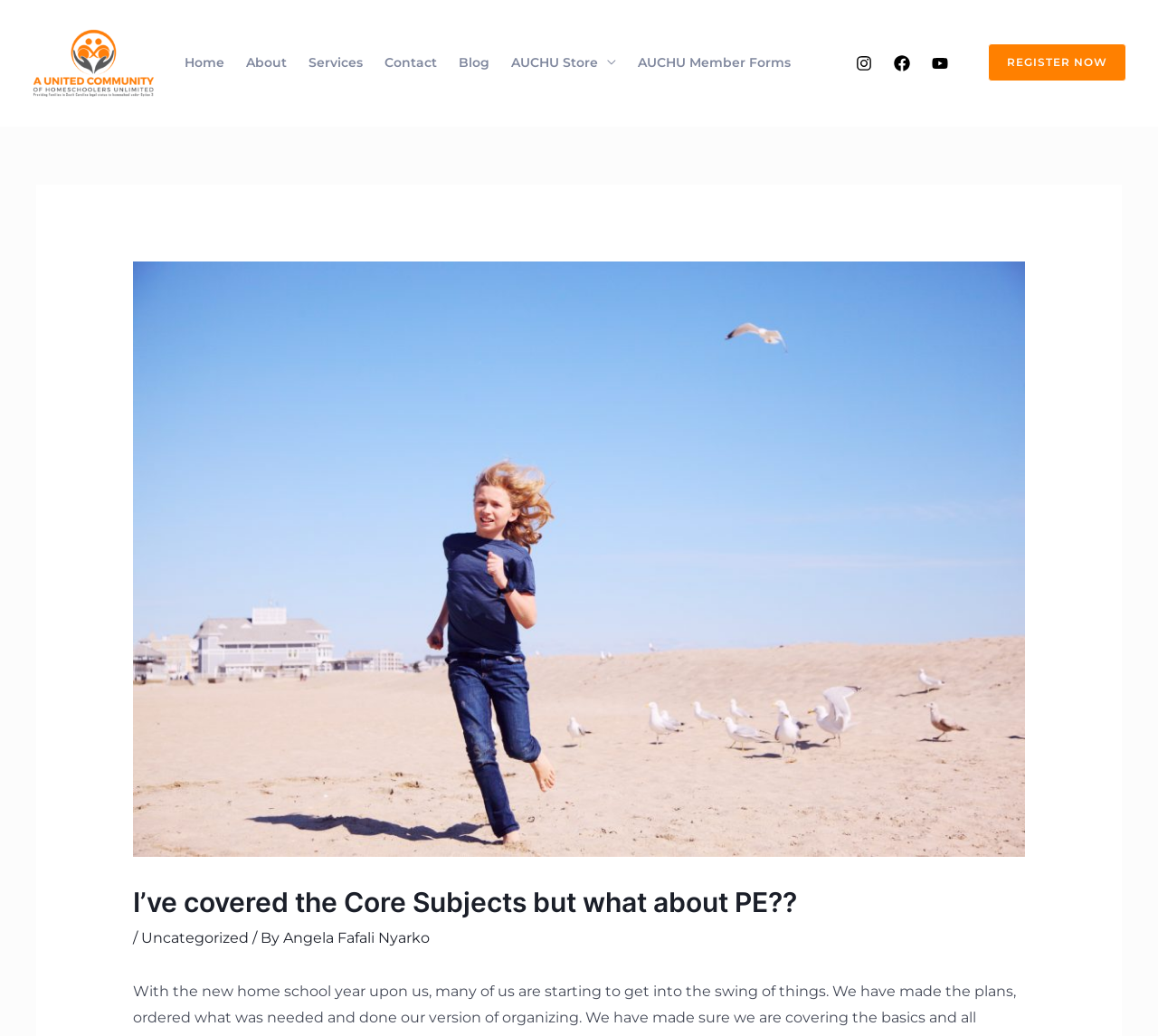Provide the bounding box coordinates of the UI element this sentence describes: "About".

[0.203, 0.03, 0.257, 0.091]